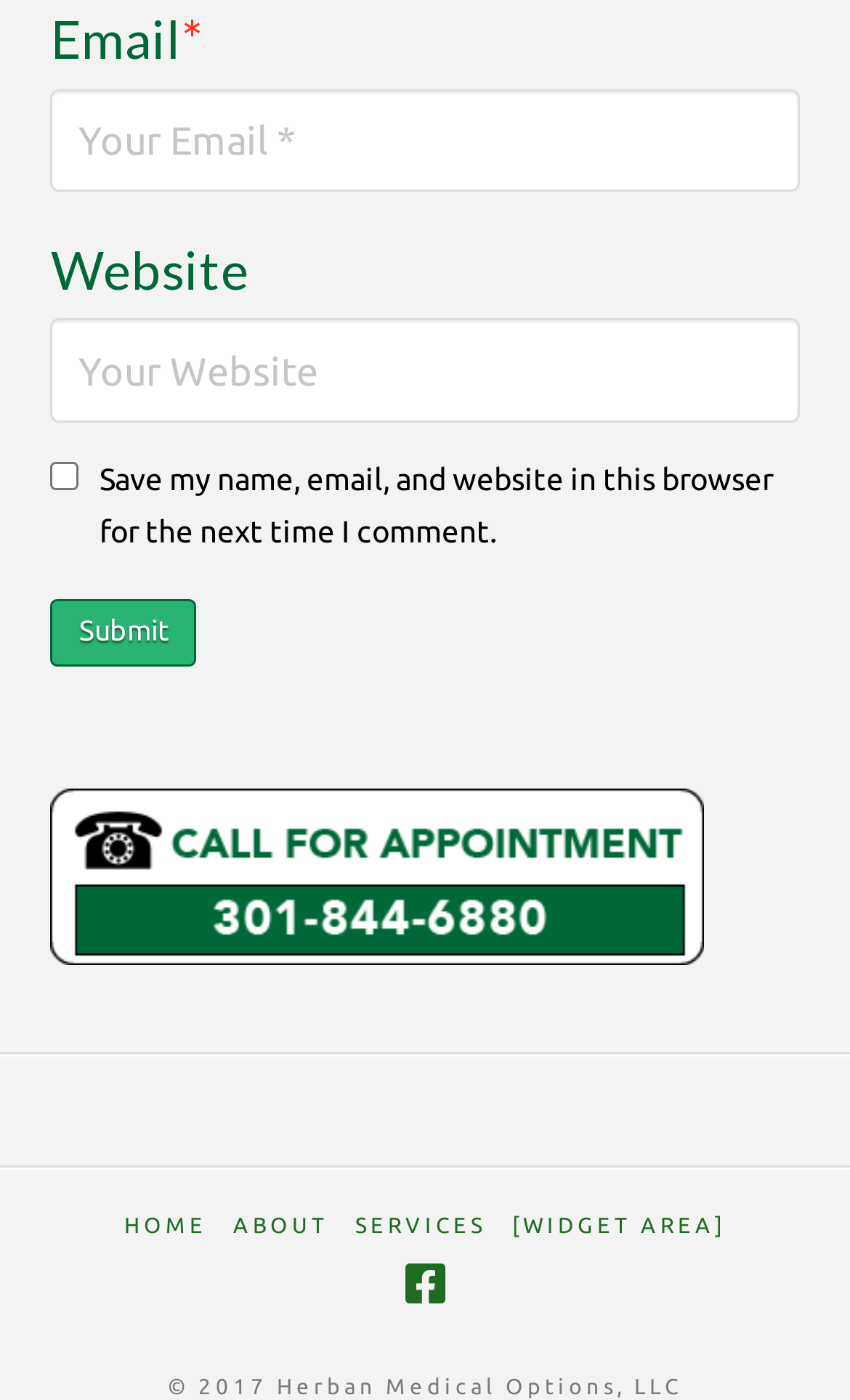Find the bounding box coordinates of the clickable area that will achieve the following instruction: "Go to Day Six".

None